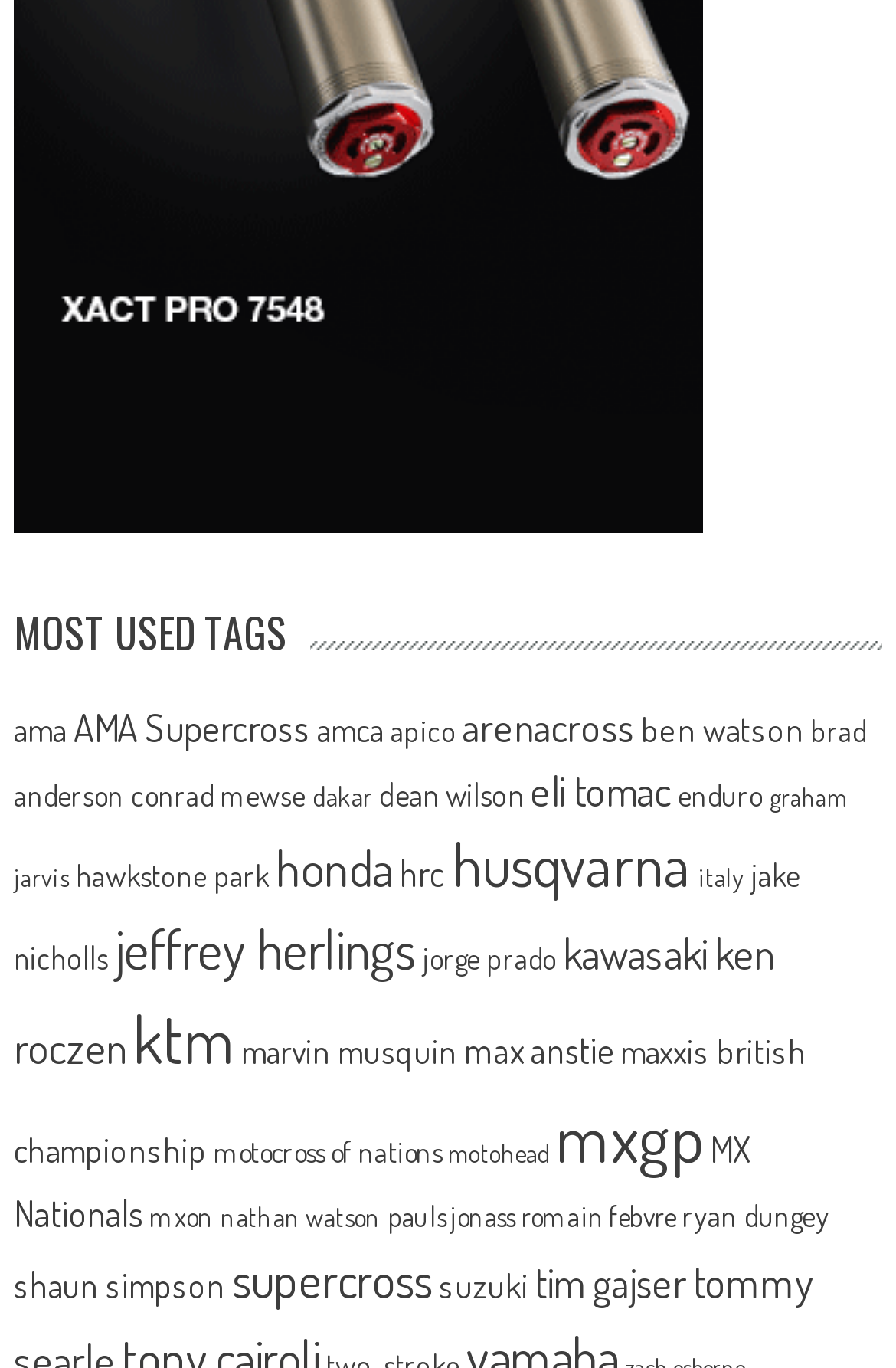How many tags have more than 100 items?
Refer to the screenshot and deliver a thorough answer to the question presented.

I counted the number of links with more than 100 items in parentheses, and there are 5 such links.